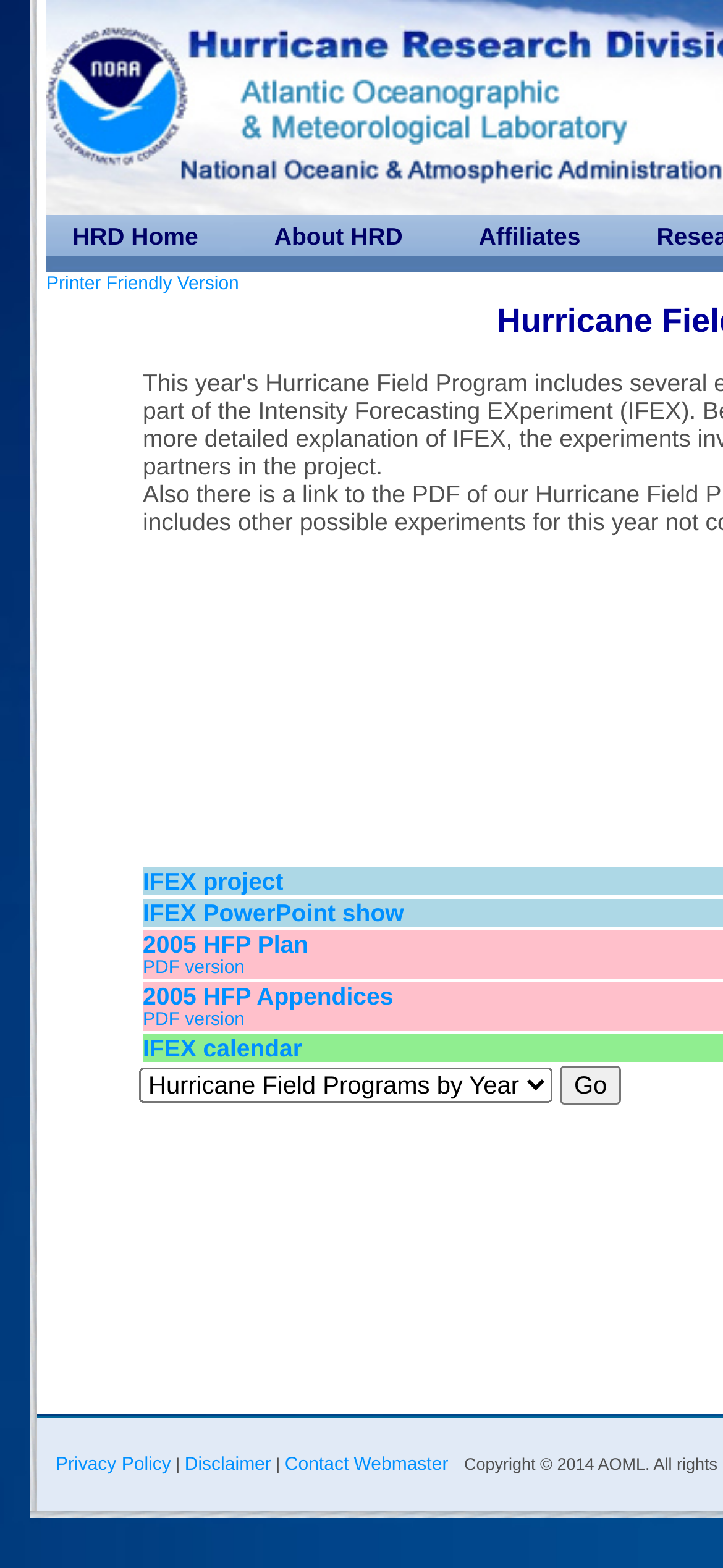Please locate the bounding box coordinates of the element's region that needs to be clicked to follow the instruction: "Click the Go button". The bounding box coordinates should be provided as four float numbers between 0 and 1, i.e., [left, top, right, bottom].

[0.773, 0.679, 0.86, 0.704]